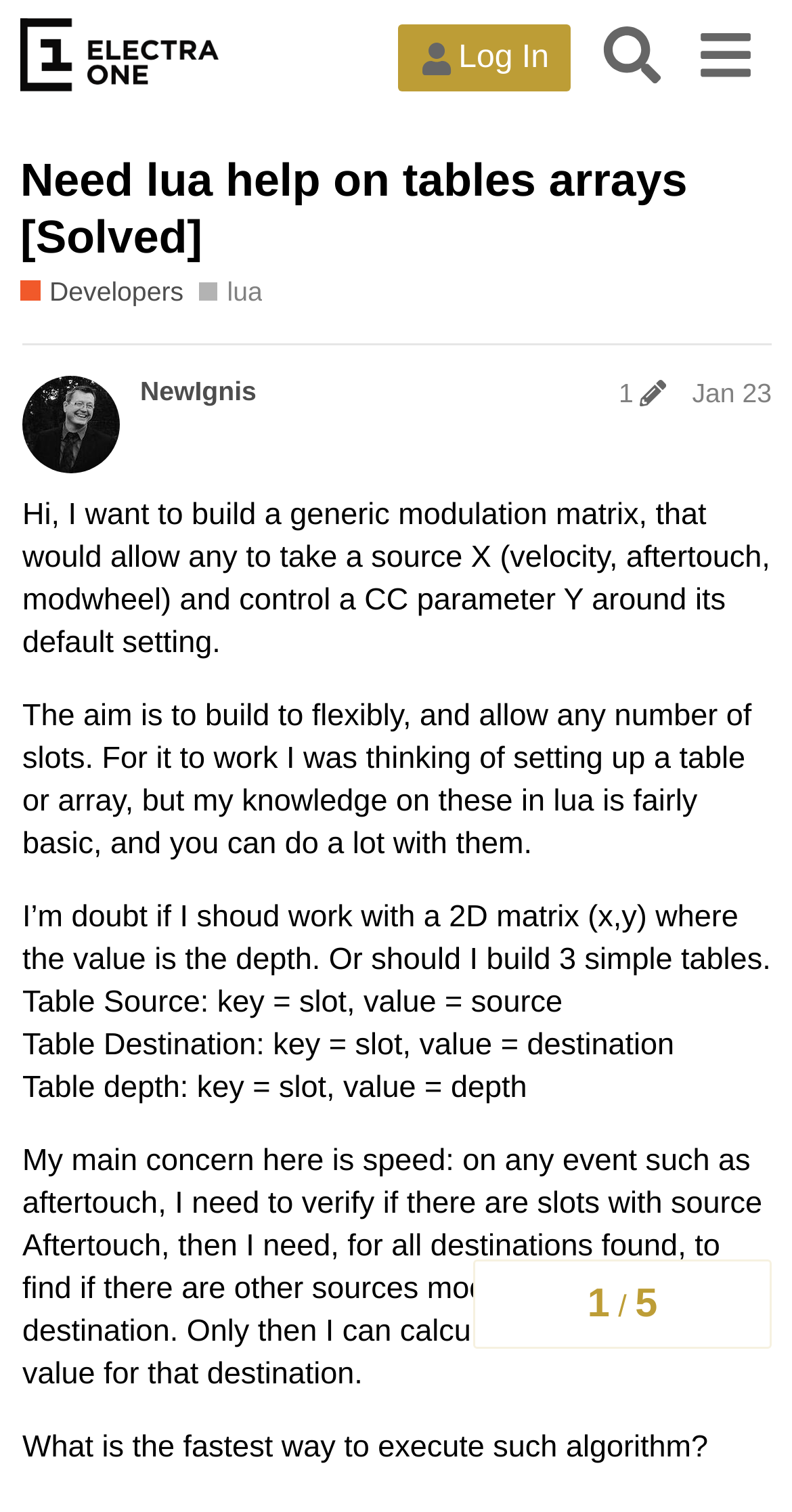Who is the author of this post?
Based on the image, respond with a single word or phrase.

NewIgnis